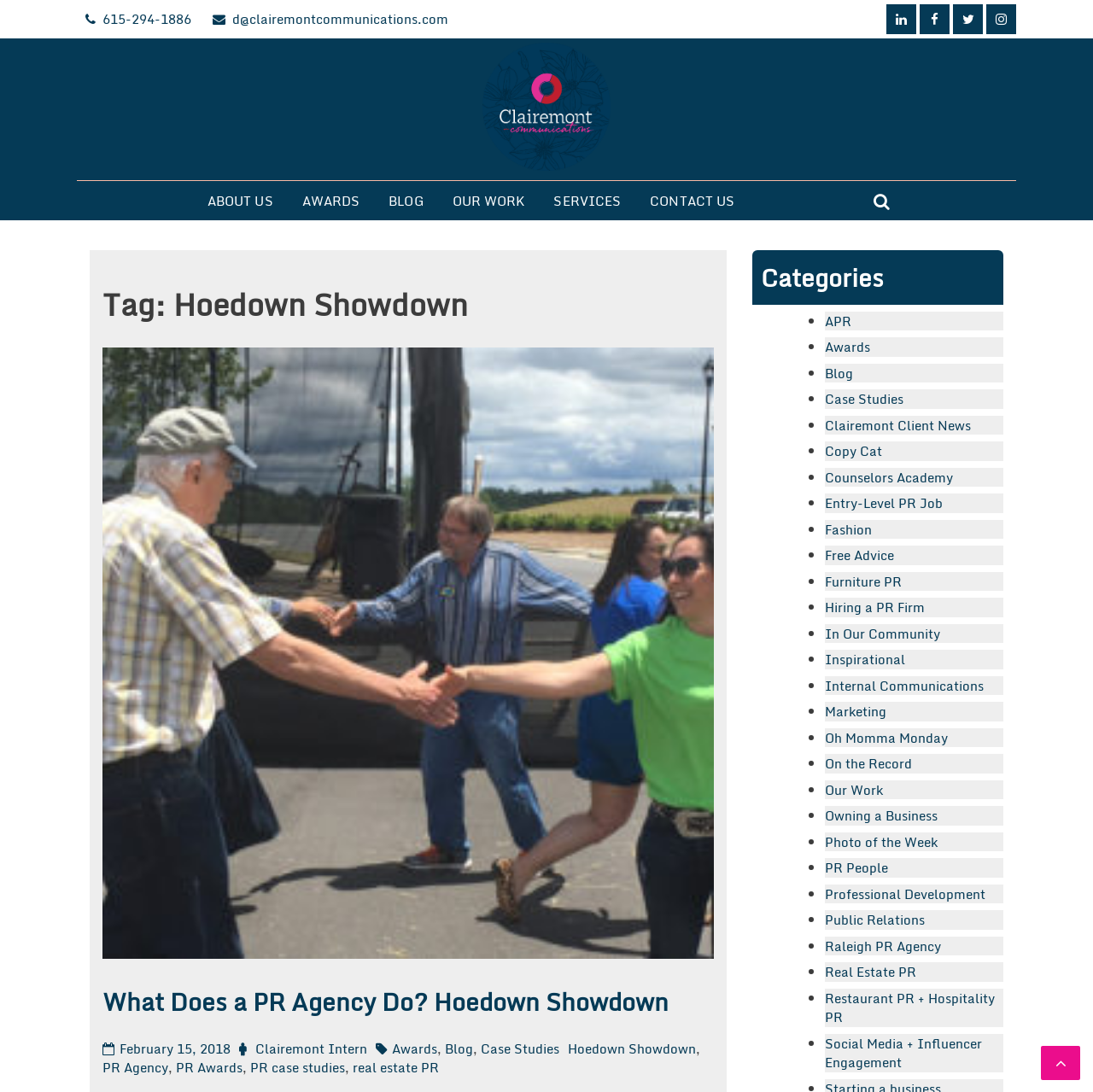What is the phone number on the webpage?
From the details in the image, provide a complete and detailed answer to the question.

I found the phone number by looking at the static text elements on the webpage, and I saw '615-294-1886' at the top of the page.